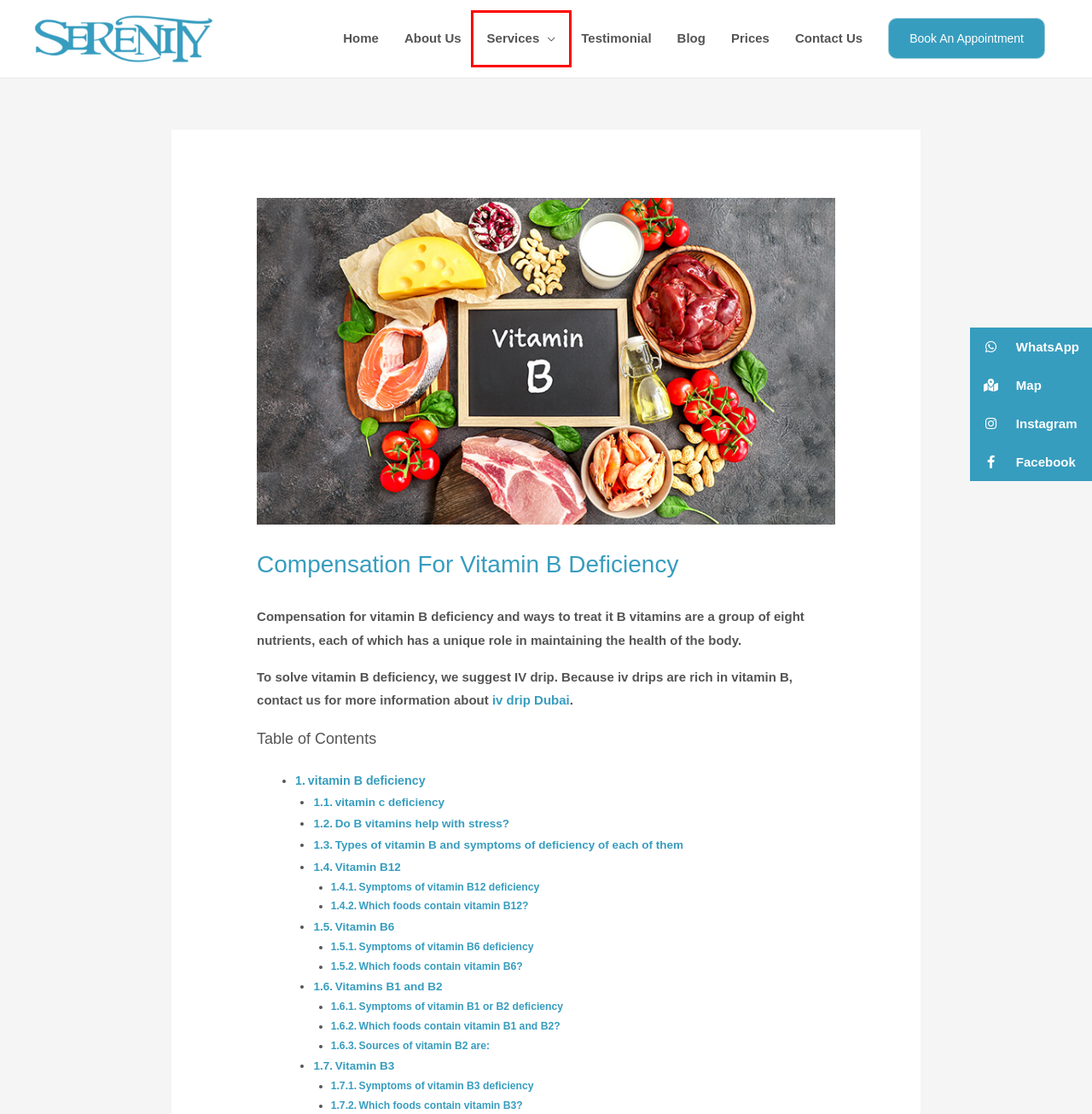Examine the screenshot of a webpage with a red bounding box around a UI element. Select the most accurate webpage description that corresponds to the new page after clicking the highlighted element. Here are the choices:
A. Beauty clinic services Slimming and Laser skin
B. Contact Us - SENERITY Medical Clinic | Dubai Marina
C. SERENITY Best Beauty Clinic Dubai Marina 2023
D. Book an appointment at the beauty clinic in Dubai 2022
E. About Us - SERENITY Medical Clinic | Dubai Marina
F. Blog - SERENITY Clinic | Dubai Marina
G. Testimonial - SENERITY Medical Clinic | Dubai Marina
H. Beauty Clinic price , Best prices , Up to 50% offers

A